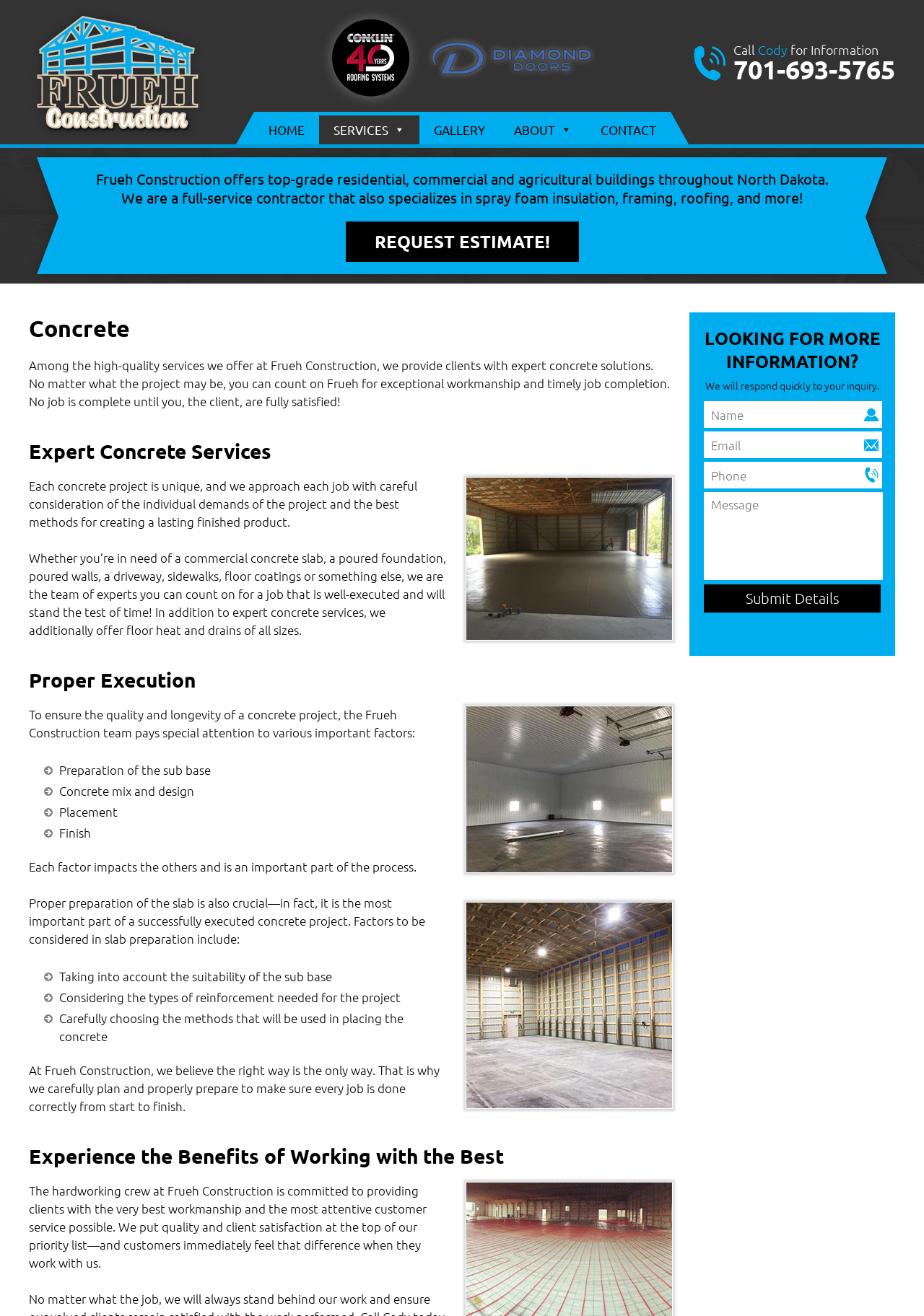Please determine the bounding box coordinates of the element to click on in order to accomplish the following task: "Click the 'REQUEST ESTIMATE!' button". Ensure the coordinates are four float numbers ranging from 0 to 1, i.e., [left, top, right, bottom].

[0.374, 0.168, 0.626, 0.199]